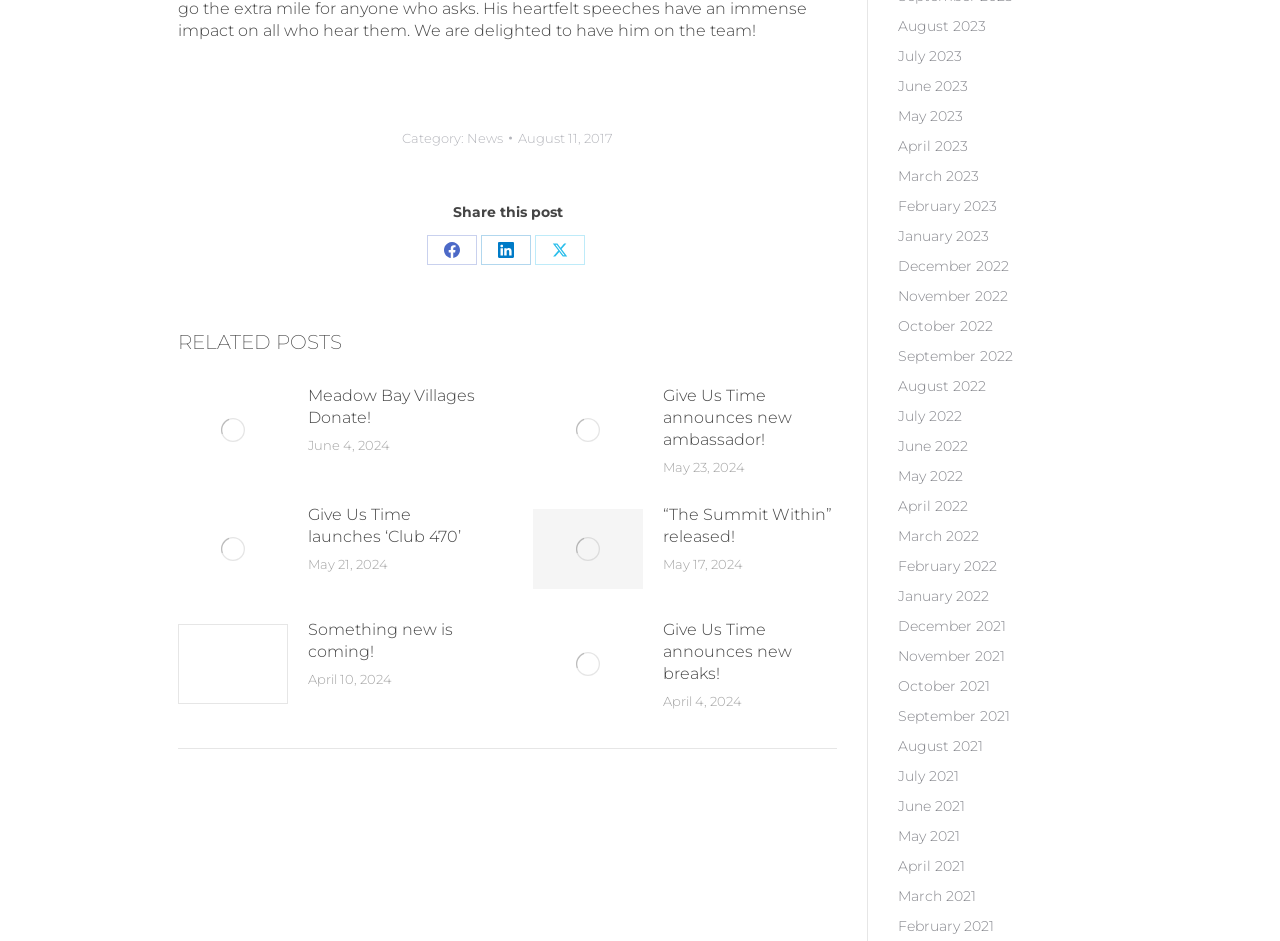Please determine the bounding box coordinates of the element to click on in order to accomplish the following task: "Share this post on Facebook". Ensure the coordinates are four float numbers ranging from 0 to 1, i.e., [left, top, right, bottom].

[0.333, 0.249, 0.372, 0.281]